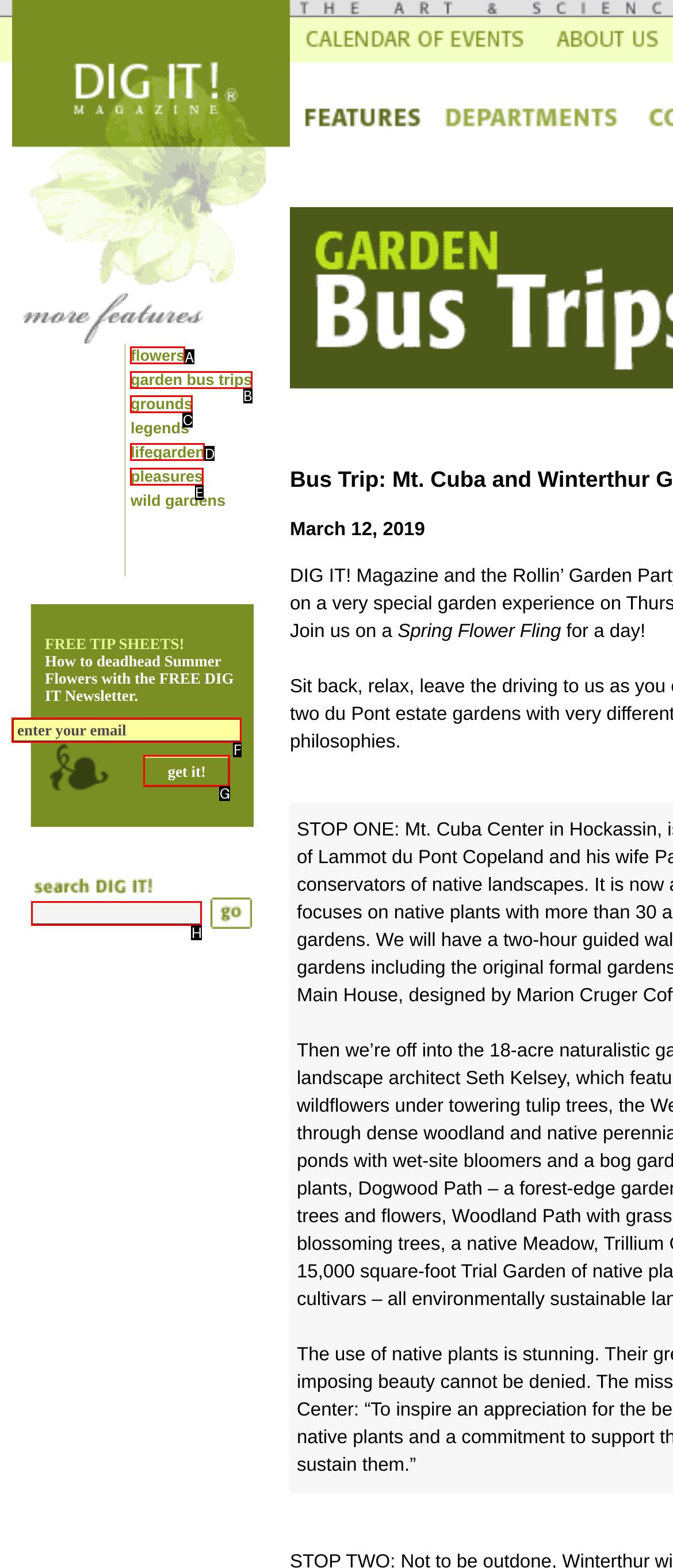From the choices provided, which HTML element best fits the description: name="newssubmit" value="get it!"? Answer with the appropriate letter.

G